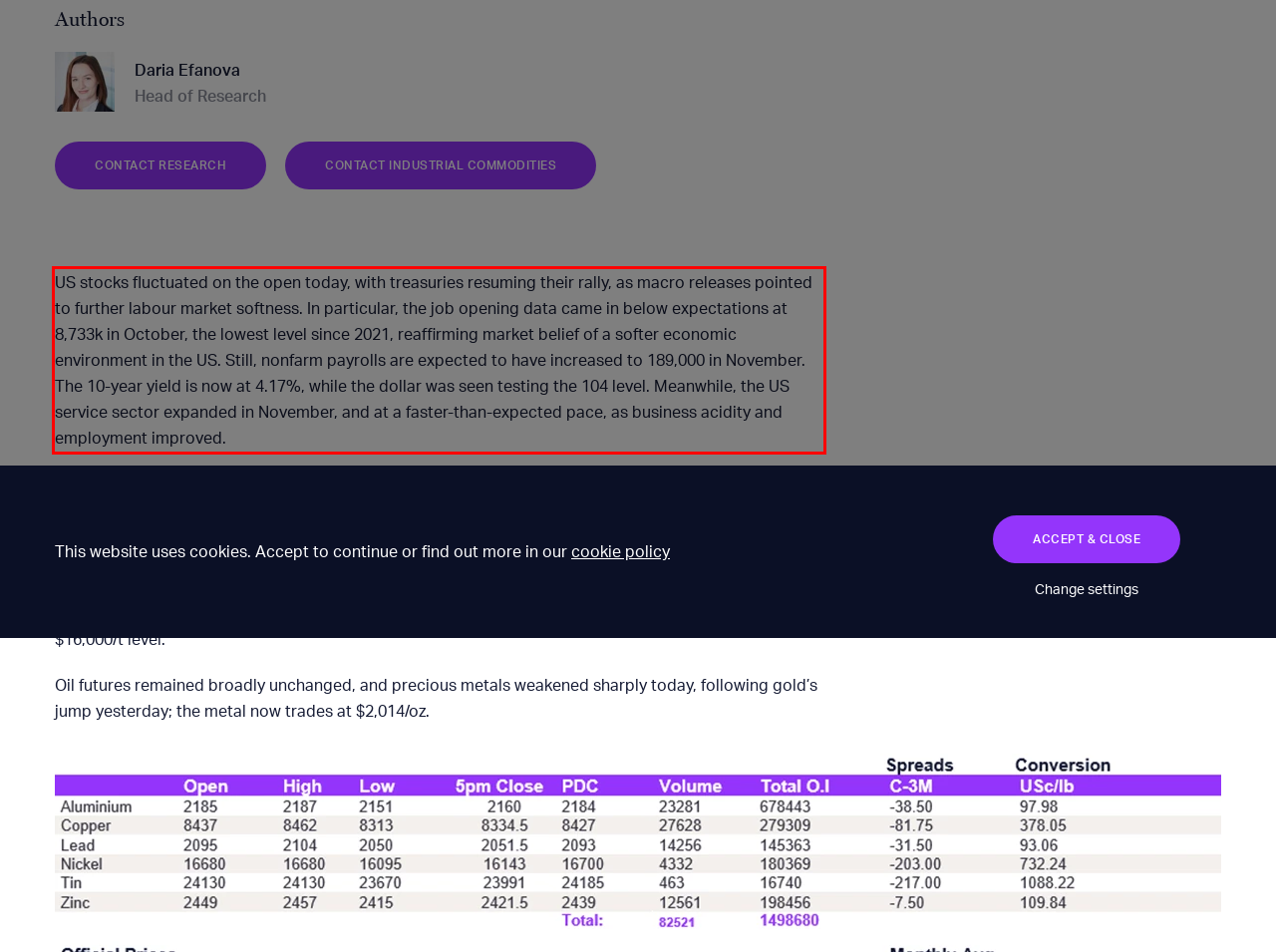Look at the webpage screenshot and recognize the text inside the red bounding box.

US stocks fluctuated on the open today, with treasuries resuming their rally, as macro releases pointed to further labour market softness. In particular, the job opening data came in below expectations at 8,733k in October, the lowest level since 2021, reaffirming market belief of a softer economic environment in the US. Still, nonfarm payrolls are expected to have increased to 189,000 in November. The 10-year yield is now at 4.17%, while the dollar was seen testing the 104 level. Meanwhile, the US service sector expanded in November, and at a faster-than-expected pace, as business acidity and employment improved.